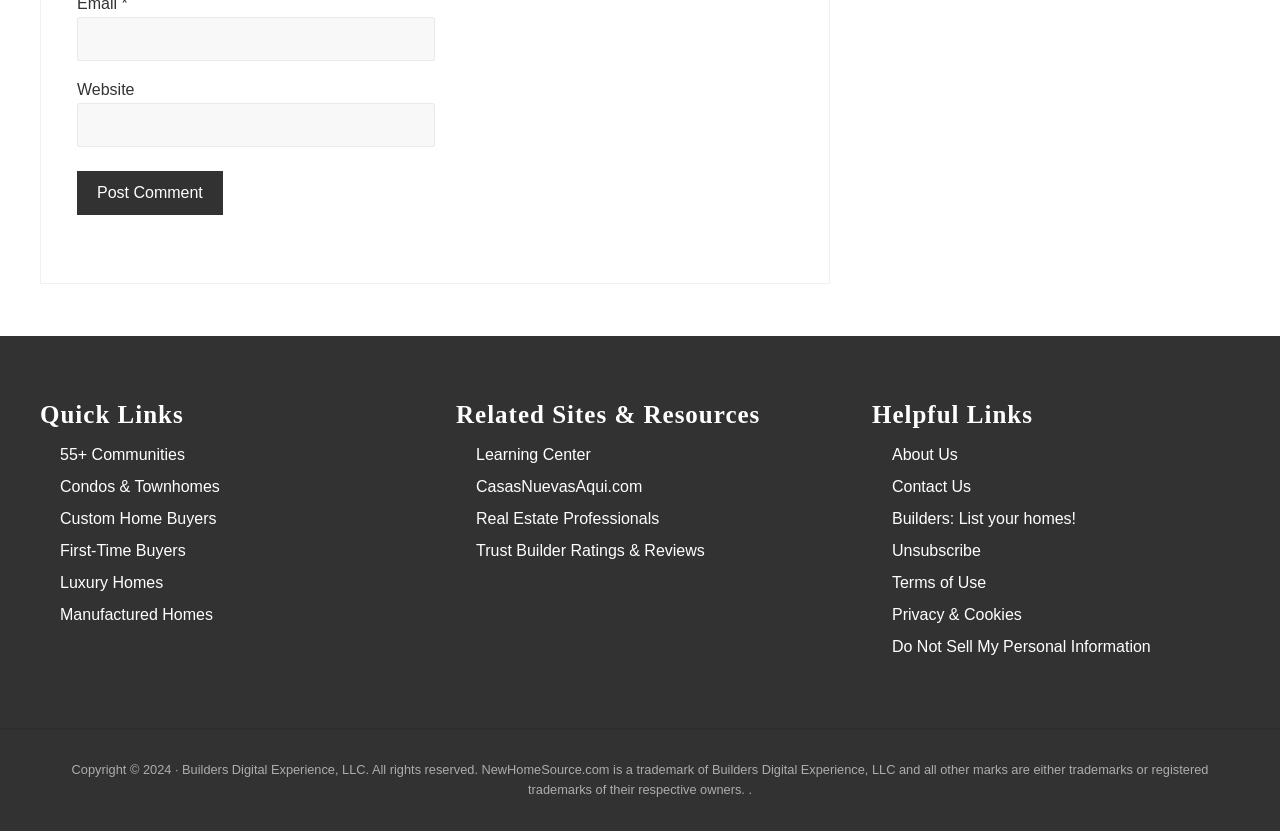Identify the bounding box coordinates of the clickable region to carry out the given instruction: "Visit 55+ Communities".

[0.047, 0.536, 0.144, 0.557]